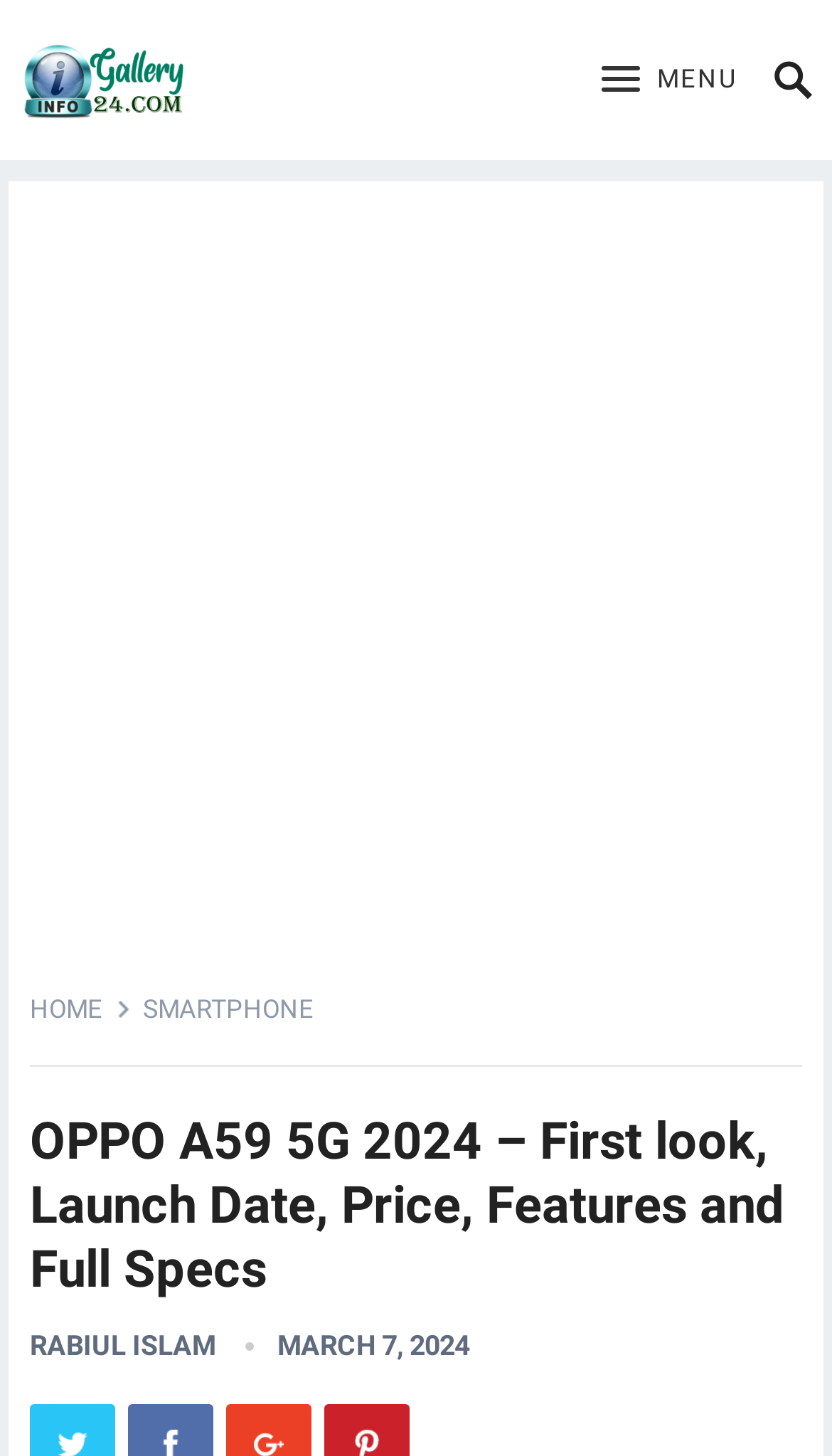Provide a brief response to the question using a single word or phrase: 
What is the launch date of Oppo A59 5G 2024?

MARCH 7, 2024